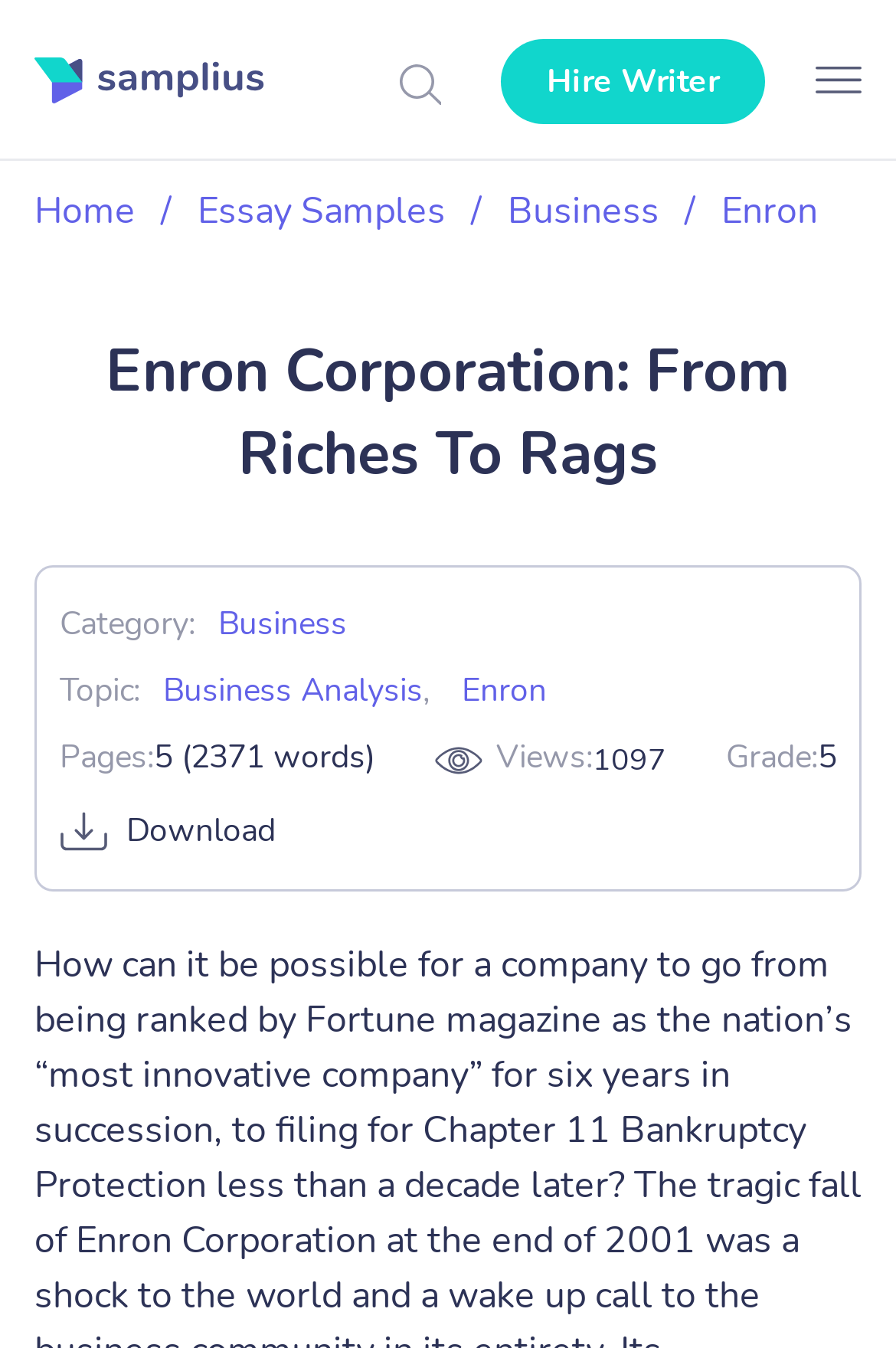Please examine the image and provide a detailed answer to the question: How many views does the essay have?

I found the number of views by looking at the 'Views:' label and its corresponding text '1097'.